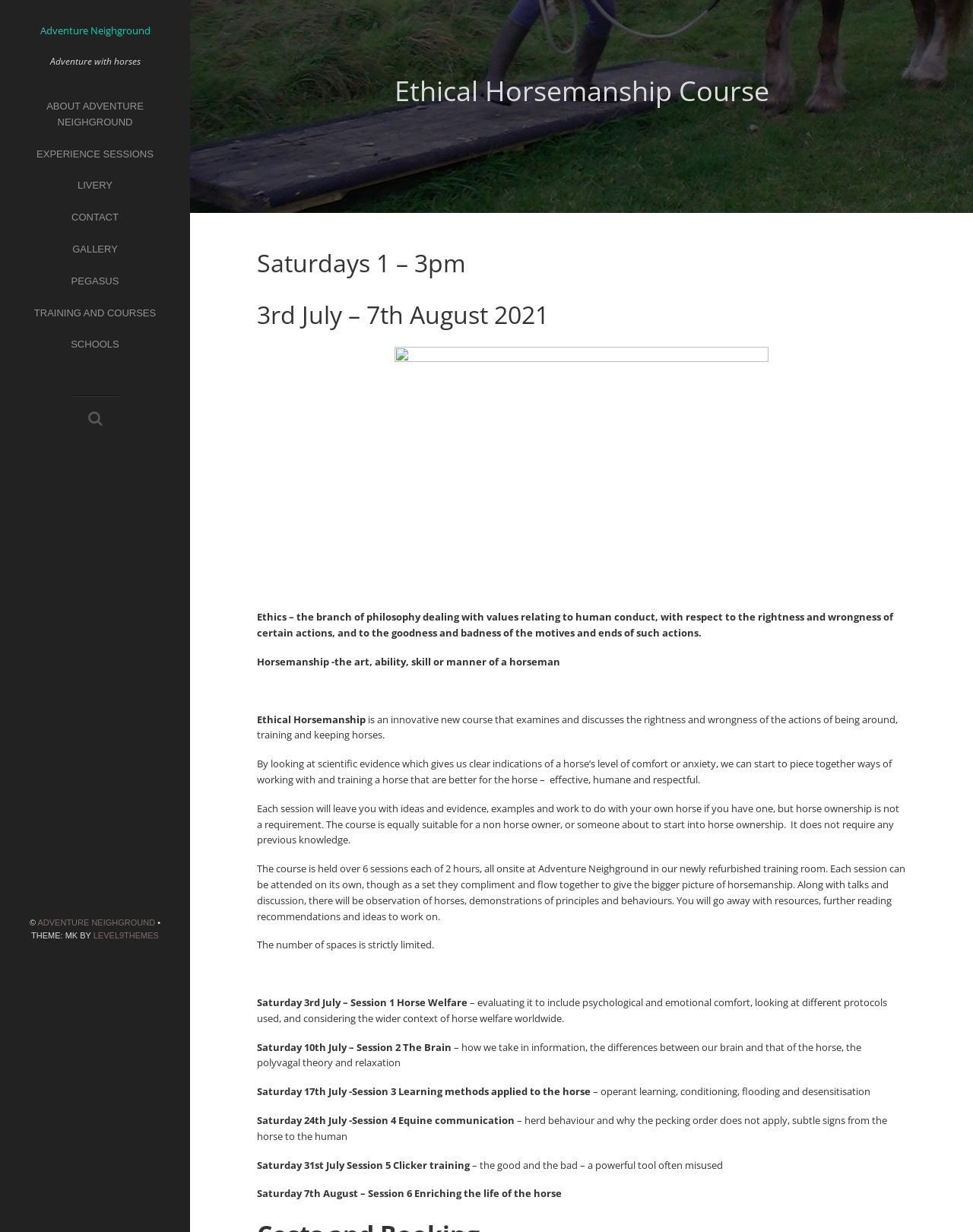Articulate a detailed summary of the webpage's content and design.

The webpage is about an "Ethical Horsemanship Course" offered by Adventure Neighground. At the top of the page, there is a copyright symbol and a link to "ADVENTURE NEIGHGROUND" and "LEVEL9THEMES". Below this, there is a navigation menu with links to various sections of the website, including "ABOUT ADVENTURE NEIGHGROUND", "EXPERIENCE SESSIONS", "LIVERY", "CONTACT", "GALLERY", "PEGASUS", "TRAINING AND COURSES", and "SCHOOLS".

The main content of the page is divided into sections, with a heading "Ethical Horsemanship Course" at the top. Below this, there is a brief description of the course, which is an innovative new course that examines and discusses the rightness and wrongness of actions related to horse care and training. The course aims to provide a humane and respectful approach to working with horses.

The course details are provided, including the dates and times of the sessions, which are held on Saturdays from 1-3 pm from July 3rd to August 7th, 2021. Each session is described in detail, covering topics such as horse welfare, the brain, learning methods, equine communication, clicker training, and enriching the life of the horse.

There are 6 sessions in total, each lasting 2 hours, and they can be attended individually or as a set. The course is held at Adventure Neighground's newly refurbished training room, and it is suitable for both horse owners and non-horse owners. The number of spaces is strictly limited.

Throughout the page, there are no images, but there are many blocks of text providing detailed information about the course. The layout is clean and easy to read, with clear headings and concise text.